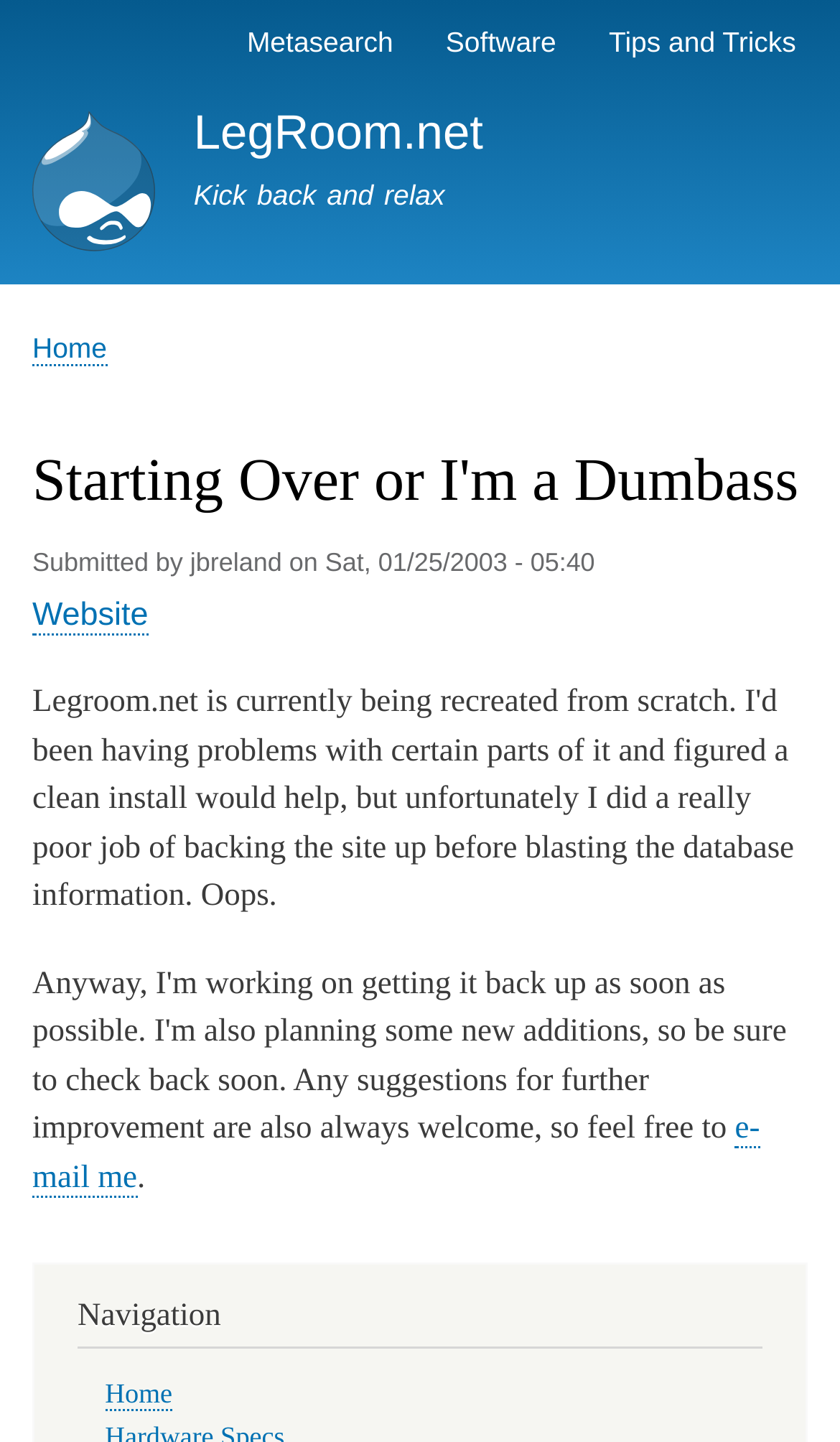Identify the bounding box coordinates necessary to click and complete the given instruction: "send an e-mail".

[0.038, 0.771, 0.905, 0.83]